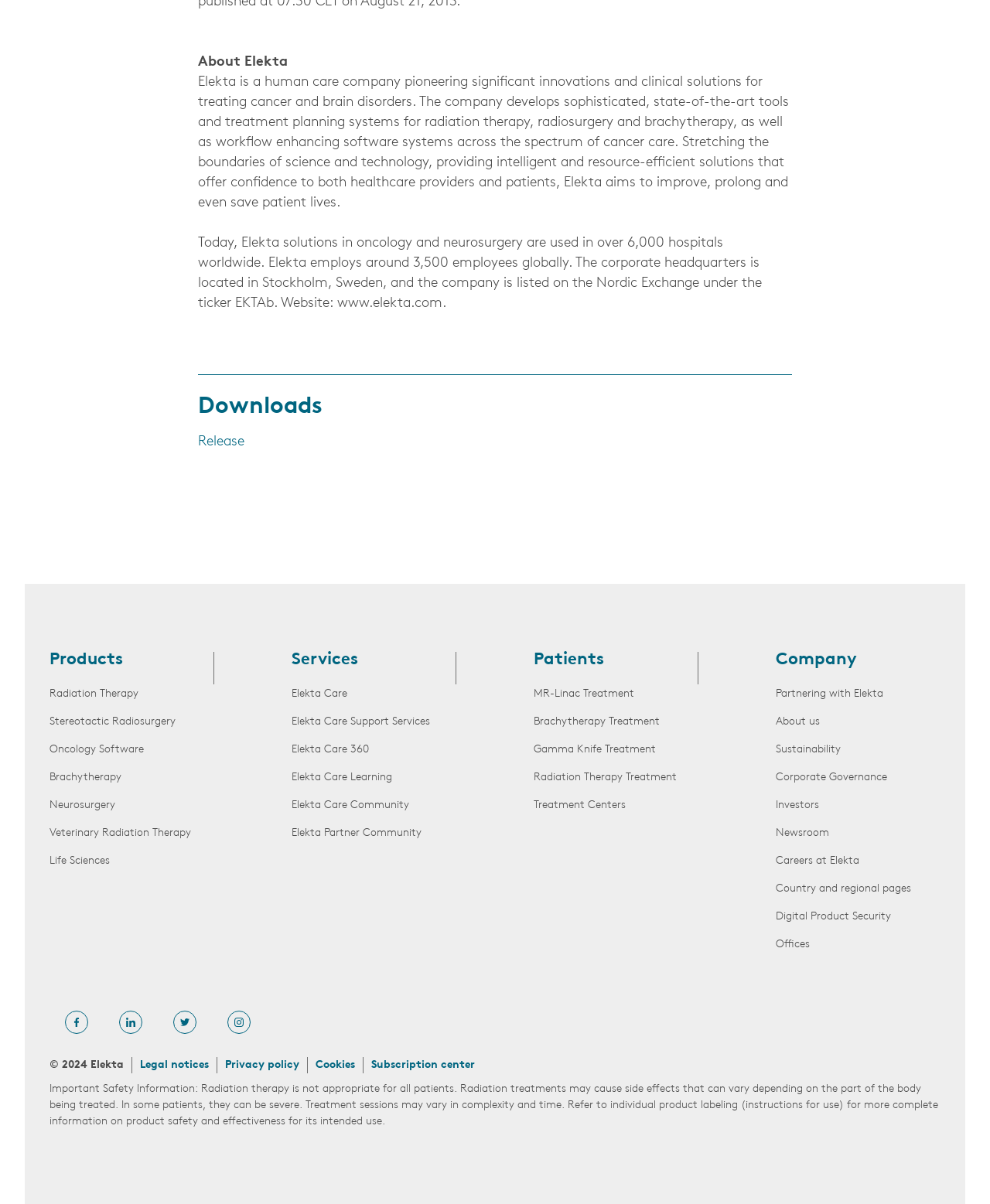Pinpoint the bounding box coordinates of the element to be clicked to execute the instruction: "Go to About us".

[0.784, 0.591, 0.95, 0.608]